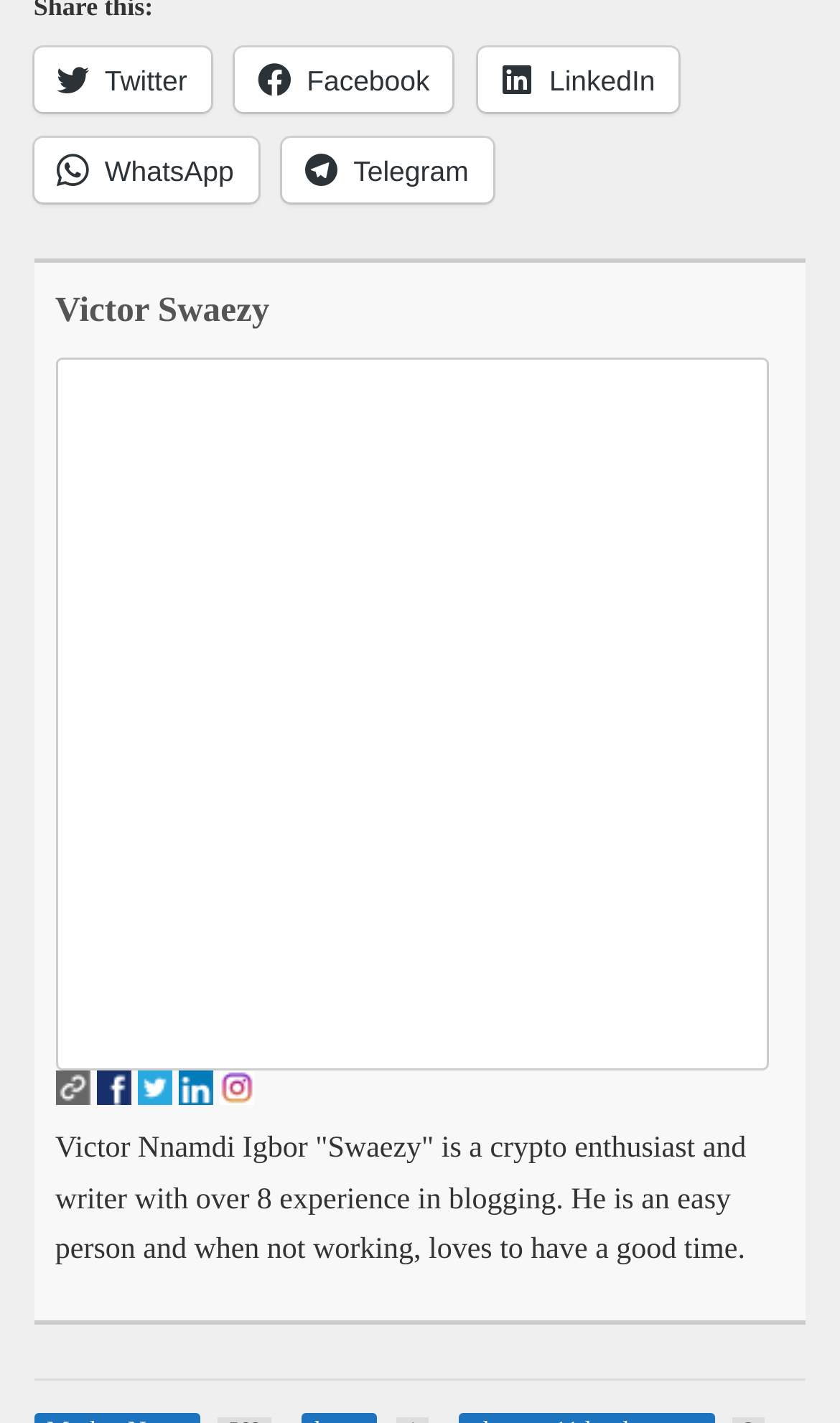What is Victor Swaezy's personality?
From the details in the image, provide a complete and detailed answer to the question.

According to the static text element, when not working, Victor Swaezy loves to have a good time, which suggests that he is an easy-going person.